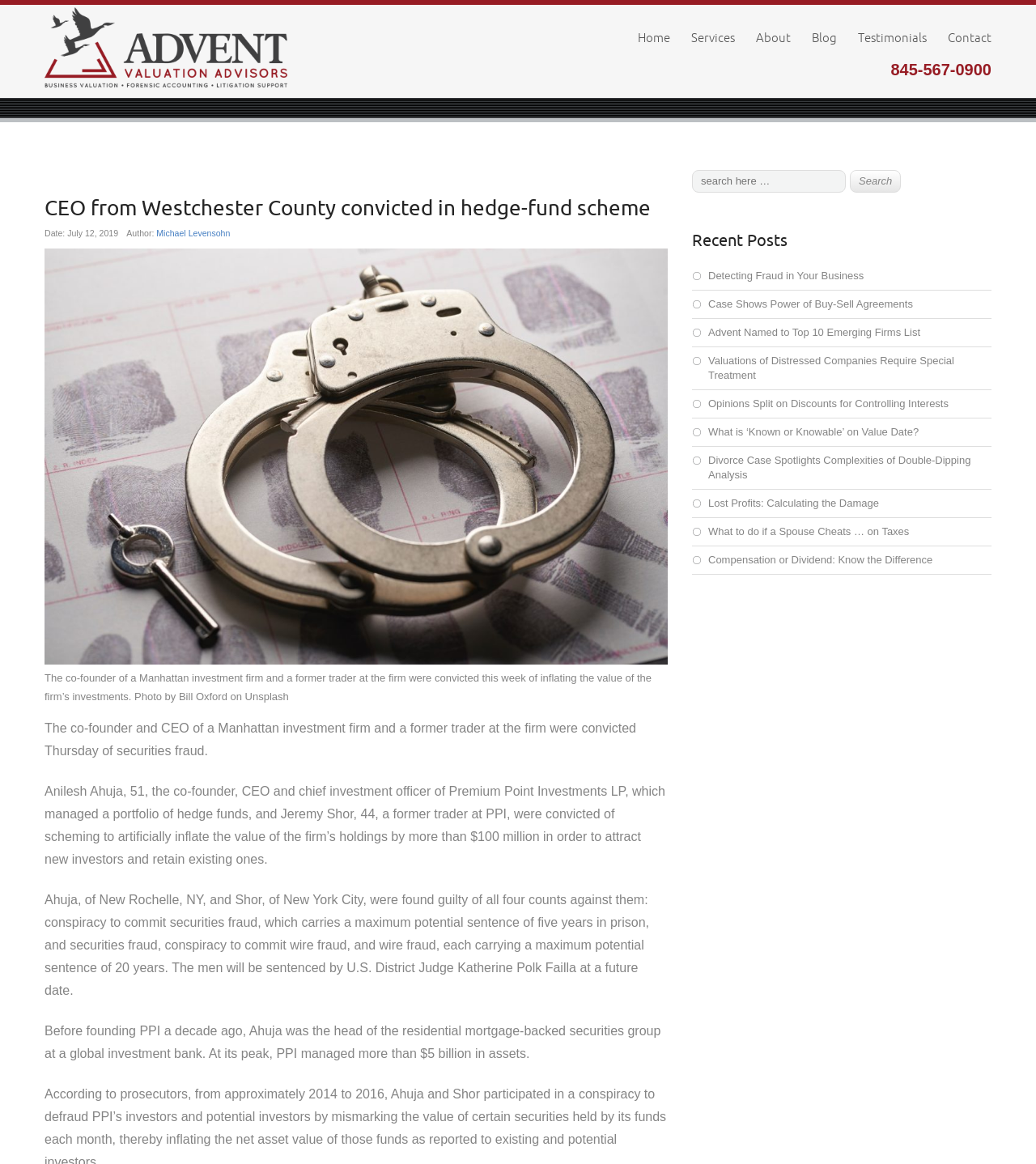Identify the bounding box coordinates of the specific part of the webpage to click to complete this instruction: "Read the 'Detecting Fraud in Your Business' article".

[0.684, 0.232, 0.834, 0.242]